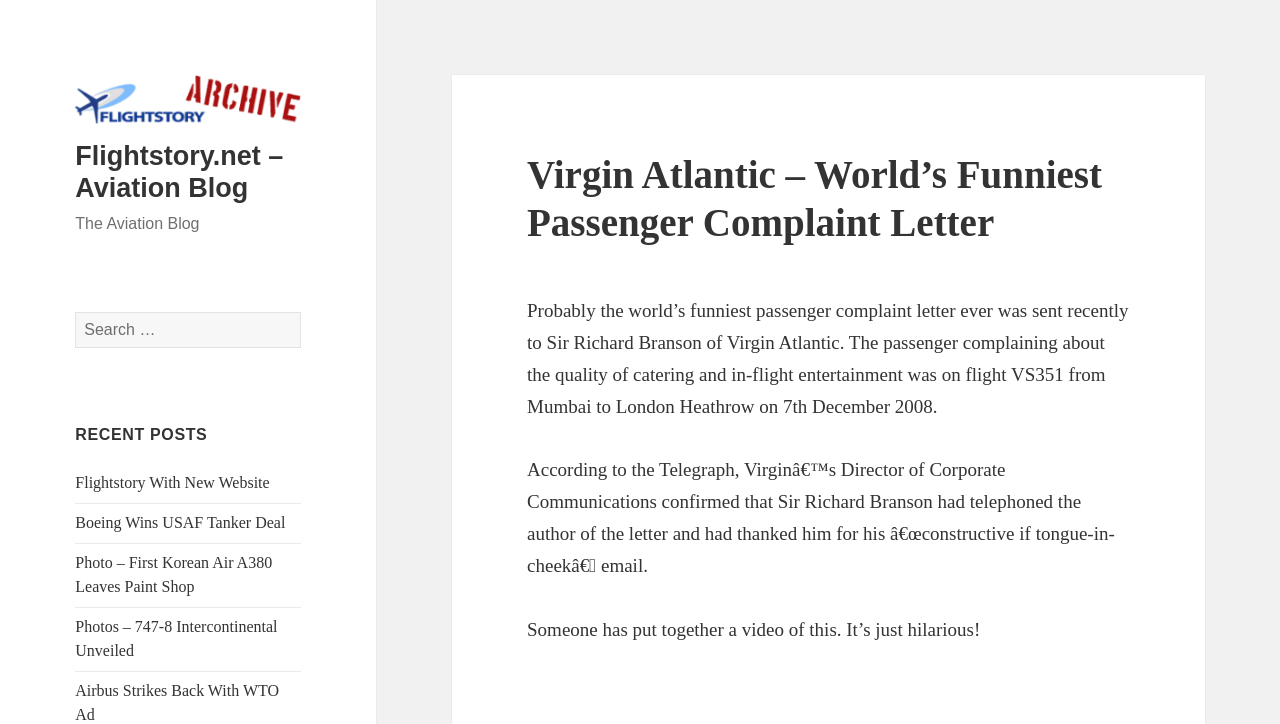Provide the bounding box coordinates of the area you need to click to execute the following instruction: "Search for something".

None